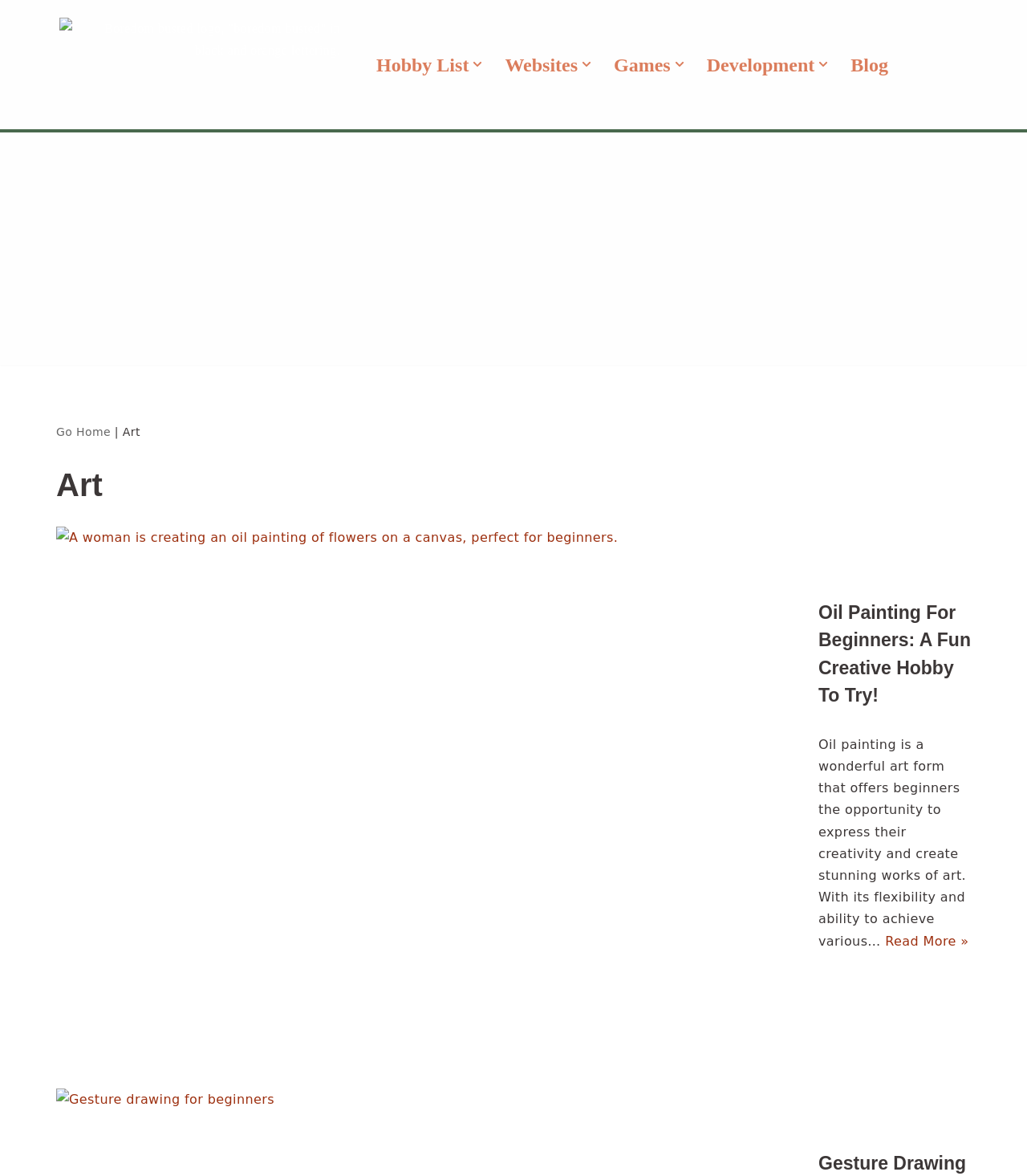What type of art form is discussed in the article?
Based on the image, answer the question with as much detail as possible.

The article discusses oil painting as a wonderful art form that offers beginners the opportunity to express their creativity and create stunning works of art. This is stated in the article summary, which provides an overview of the topic.